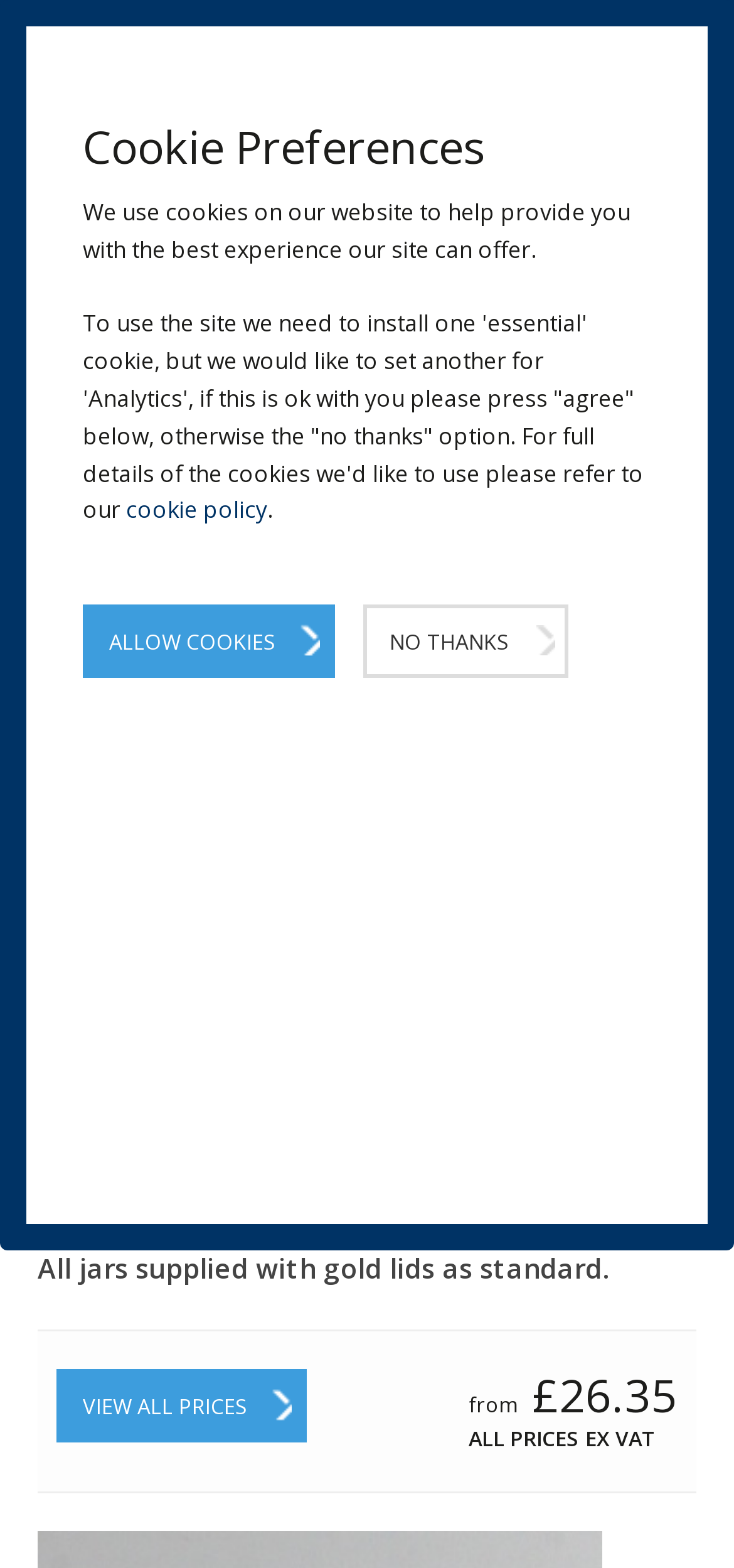Find the bounding box of the UI element described as: "No Thanks". The bounding box coordinates should be given as four float values between 0 and 1, i.e., [left, top, right, bottom].

[0.495, 0.385, 0.774, 0.432]